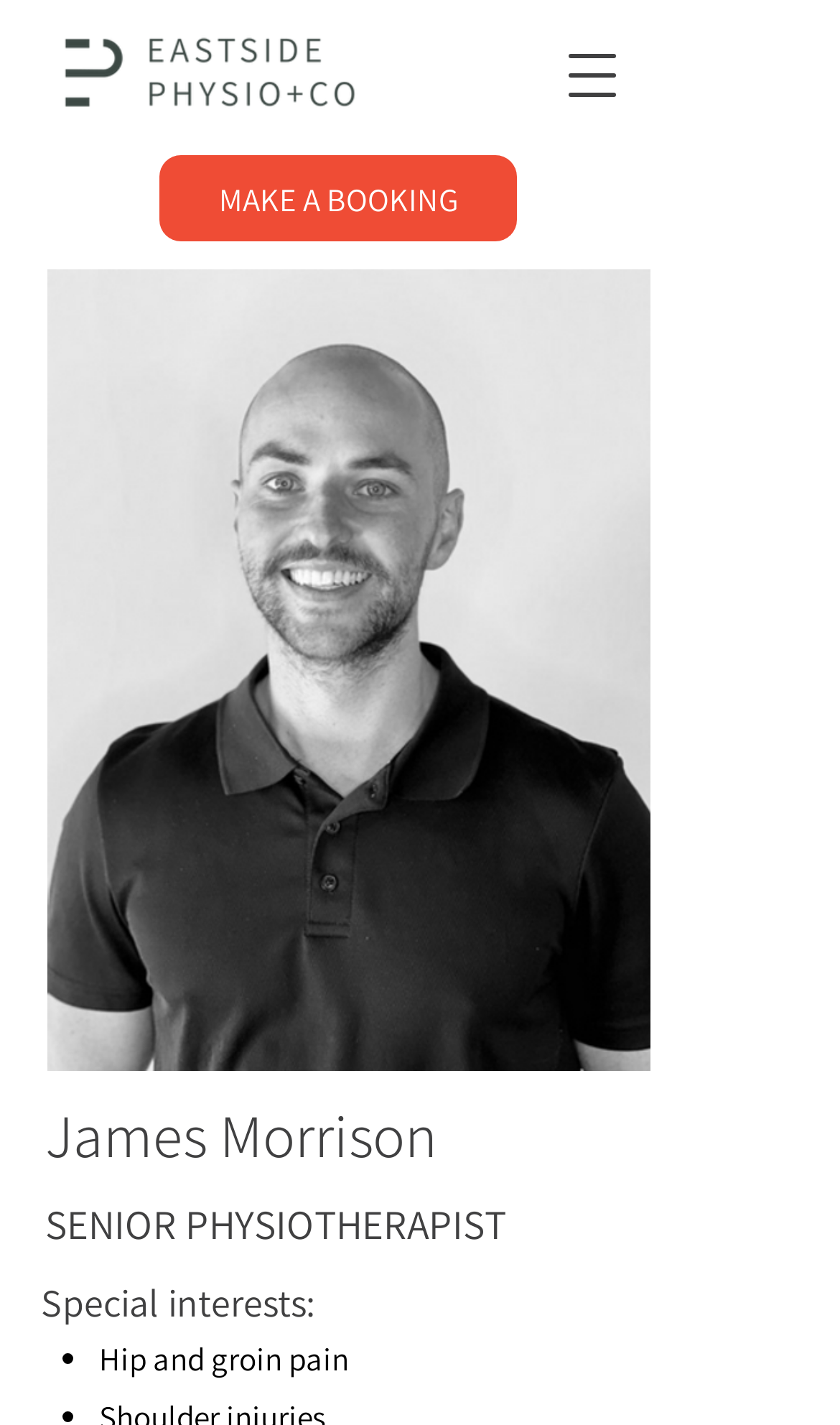Generate a thorough caption detailing the webpage content.

The webpage is about James Morrison, a Senior Physiotherapist at Eastside Physio + Co. At the top right corner, there is a button to open a navigation menu. Below it, there is a link to "MAKE A BOOKING" and the company's logo, which is an image, positioned at the top left corner. 

The main content of the webpage is about James Morrison, with a heading displaying his name at the top center of the page. Below his name, his title "SENIOR PHYSIOTHERAPIST" is displayed. Further down, there is a heading "Special interests:" followed by a list with a single item, "Hip and groin pain", which is an area of particular interest for James Morrison. 

On the left side of the page, there is a smaller image, possibly a profile picture or an icon related to James Morrison.